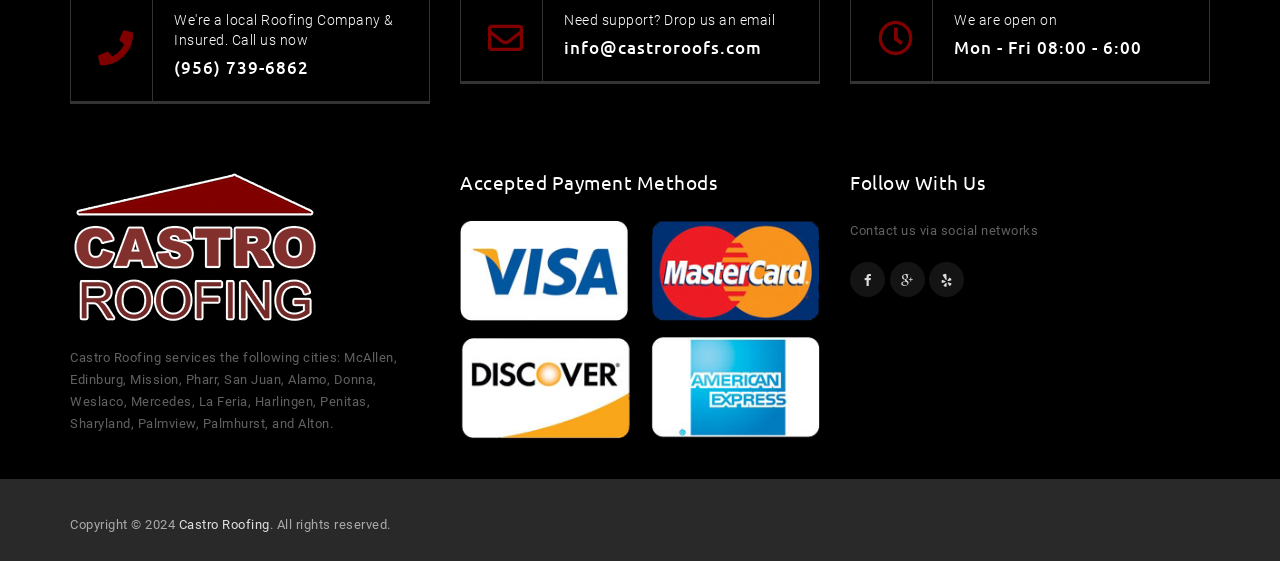Answer the question in one word or a short phrase:
What is the phone number of the roofing company?

(956) 739-6862